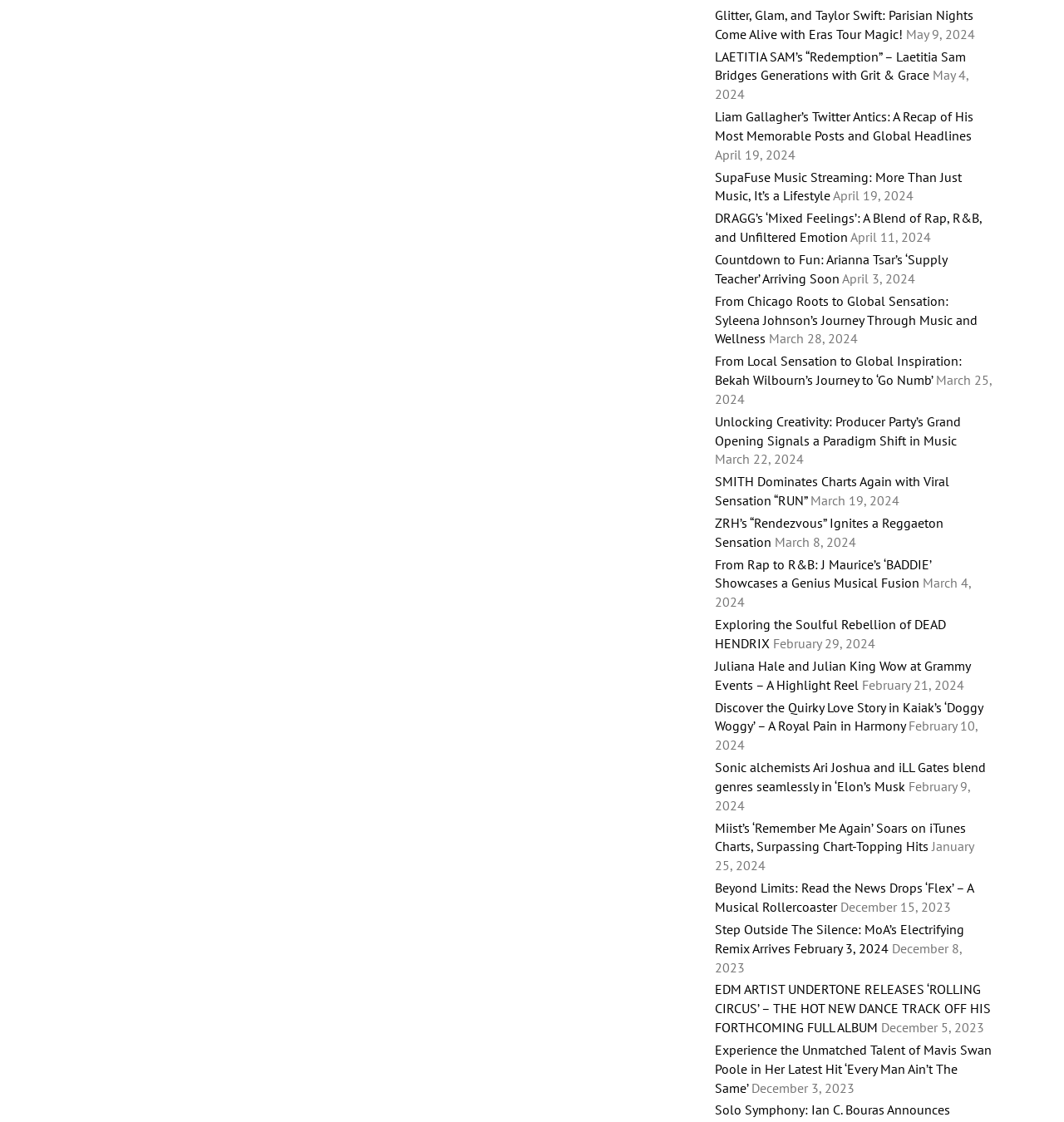What is the title of the article about Liam Gallagher?
Using the image as a reference, give an elaborate response to the question.

I looked at the link element with the OCR text 'Liam Gallagher’s Twitter Antics: A Recap of His Most Memorable Posts and Global Headlines' and found the title of the article.